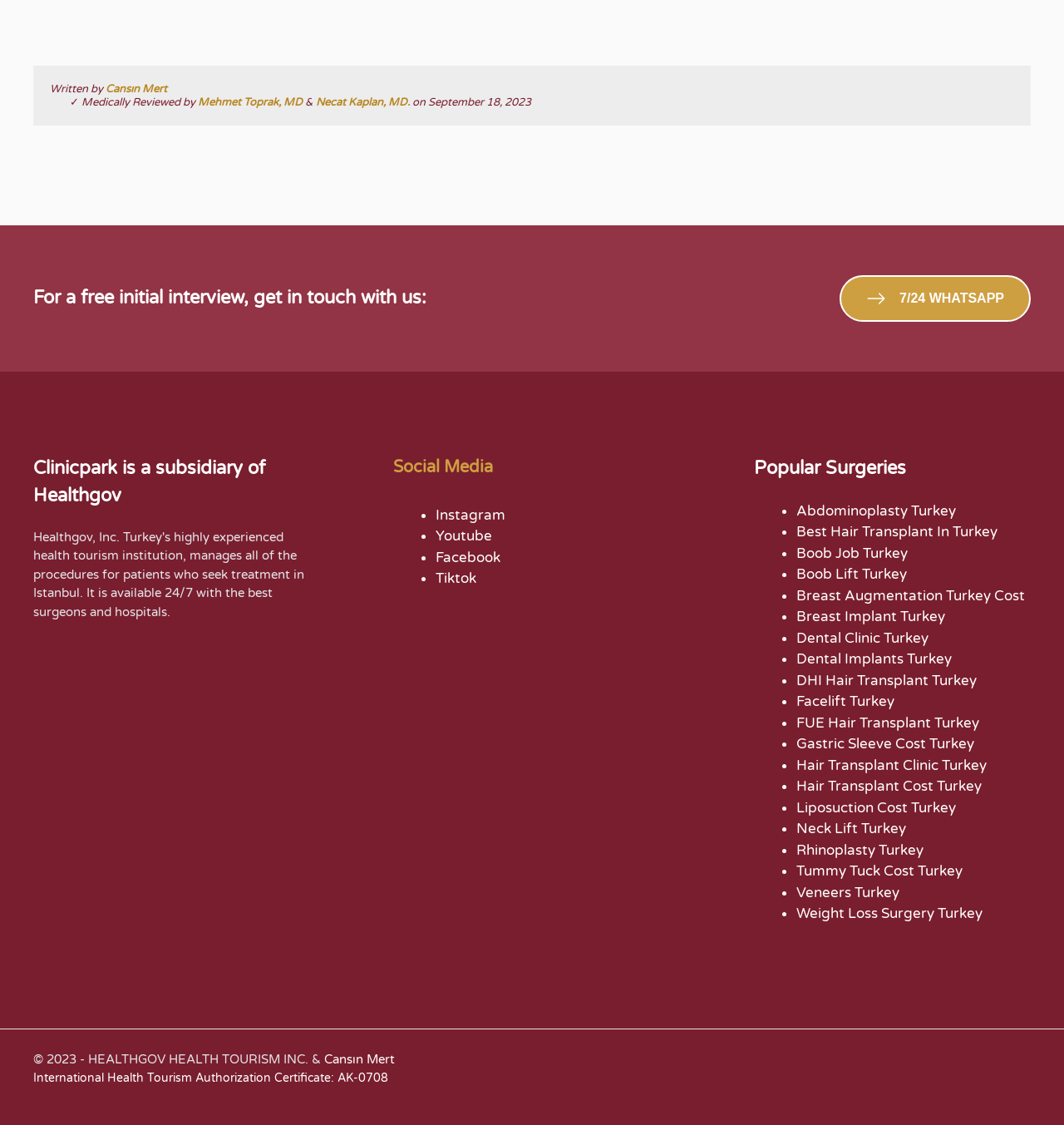Please indicate the bounding box coordinates for the clickable area to complete the following task: "Learn more about Abdominoplasty Turkey". The coordinates should be specified as four float numbers between 0 and 1, i.e., [left, top, right, bottom].

[0.748, 0.446, 0.898, 0.462]